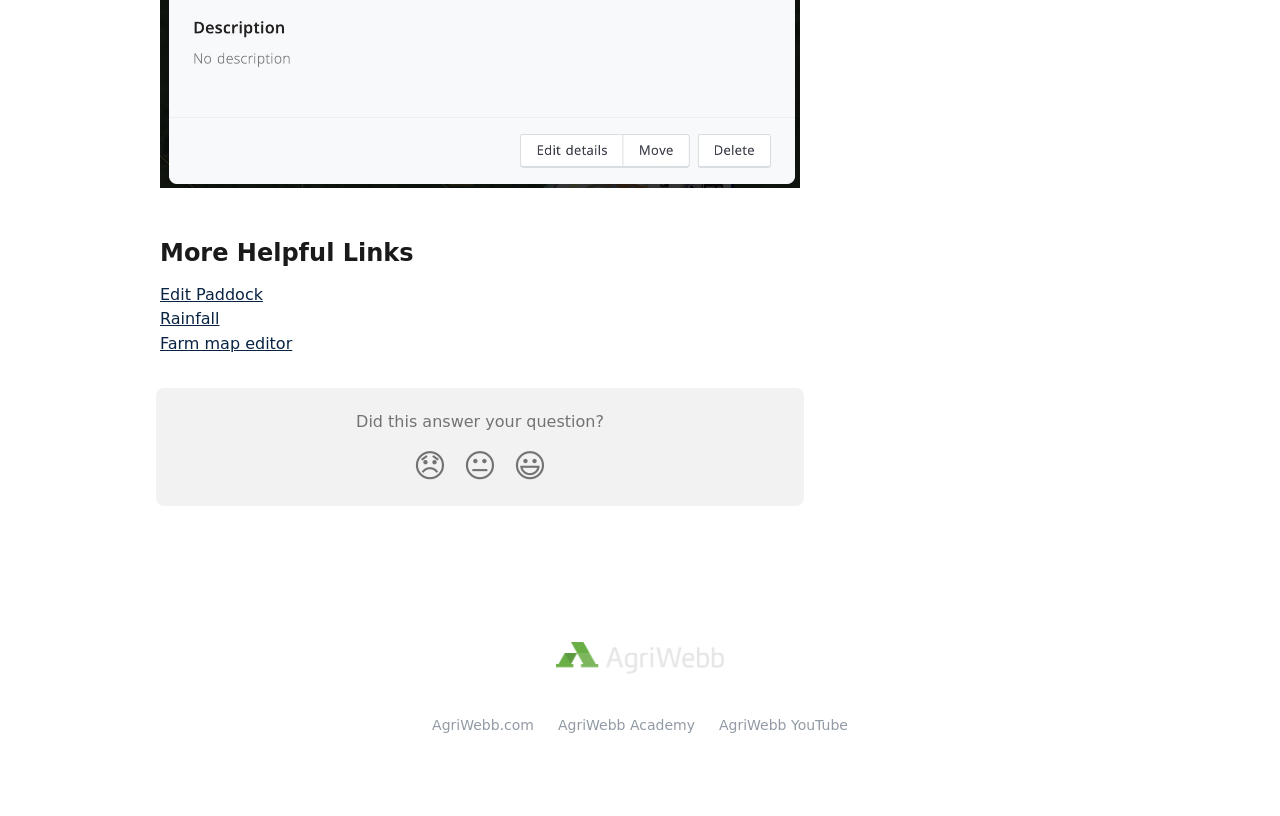How many links are there in the 'More Helpful Links' section? Observe the screenshot and provide a one-word or short phrase answer.

4